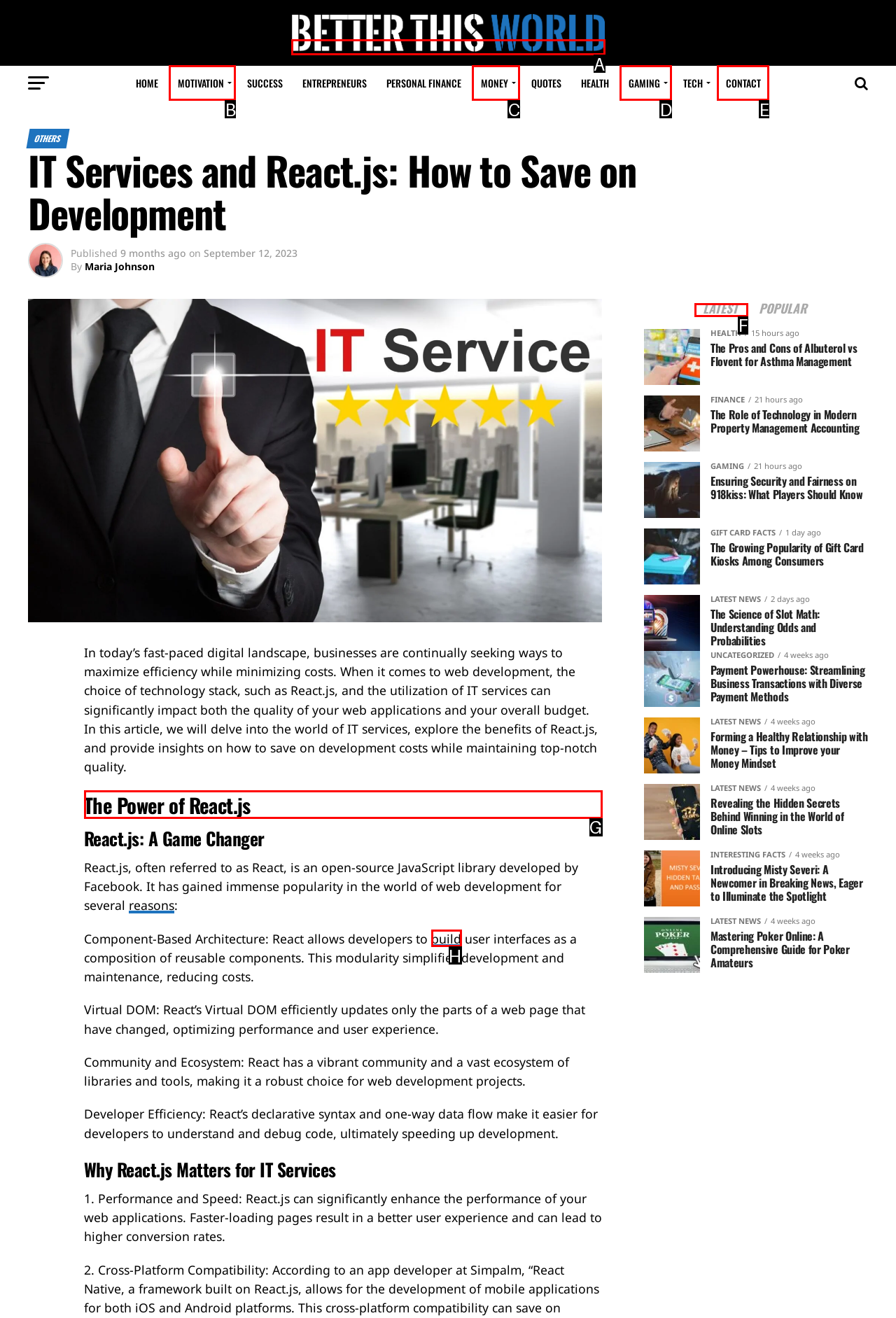From the given choices, which option should you click to complete this task: Learn more about the benefits of React.js? Answer with the letter of the correct option.

G